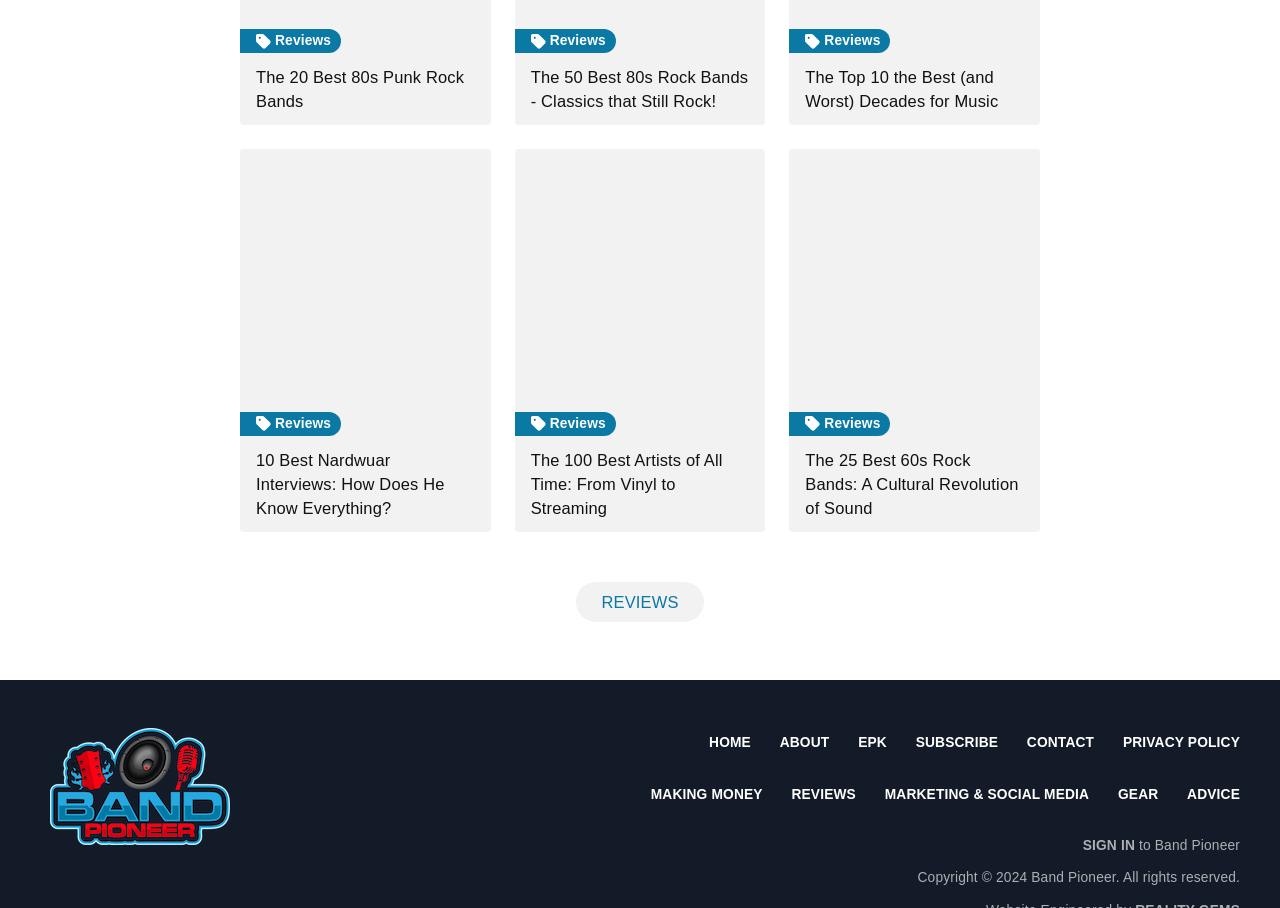Locate the coordinates of the bounding box for the clickable region that fulfills this instruction: "View the image of 'Nardwuar1 photo rgb NR'".

[0.188, 0.164, 0.383, 0.441]